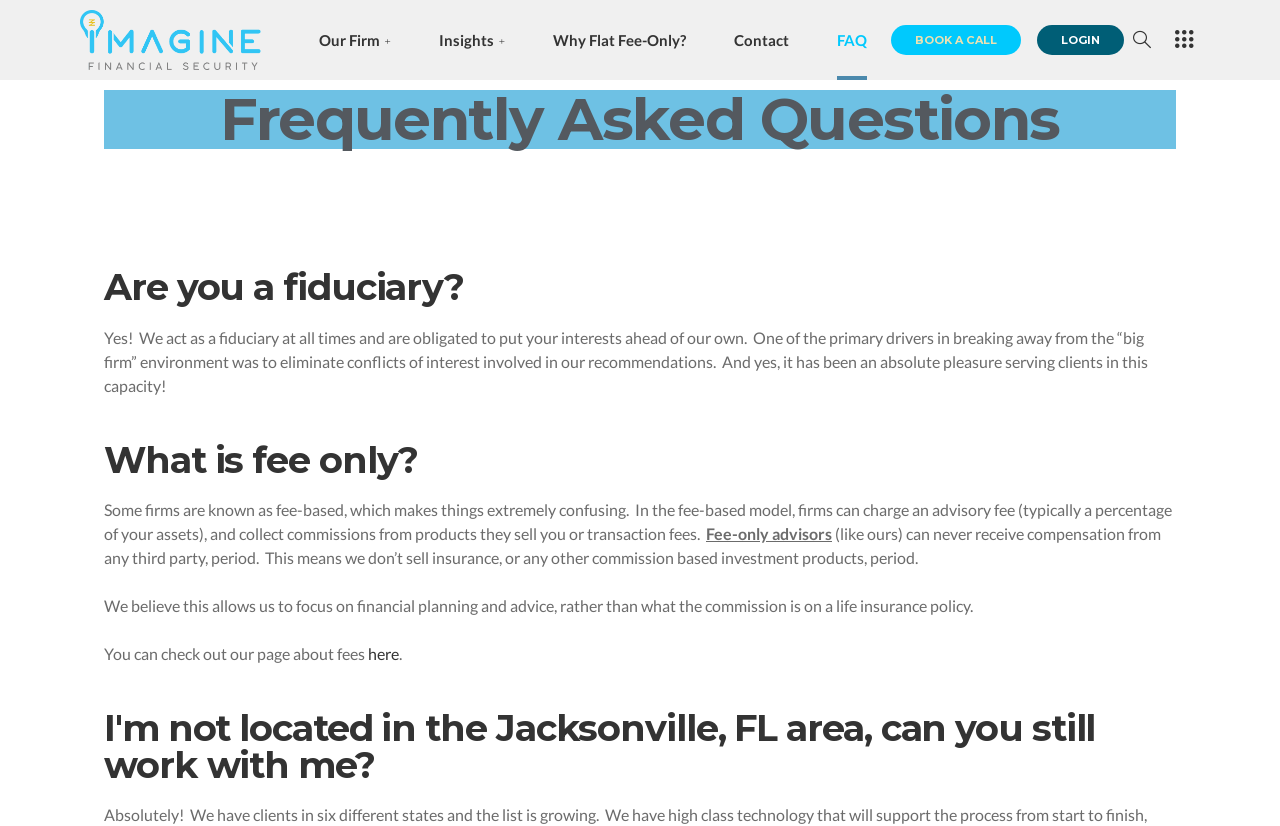Please find the bounding box coordinates in the format (top-left x, top-left y, bottom-right x, bottom-right y) for the given element description. Ensure the coordinates are floating point numbers between 0 and 1. Description: Book a Call

[0.696, 0.03, 0.798, 0.067]